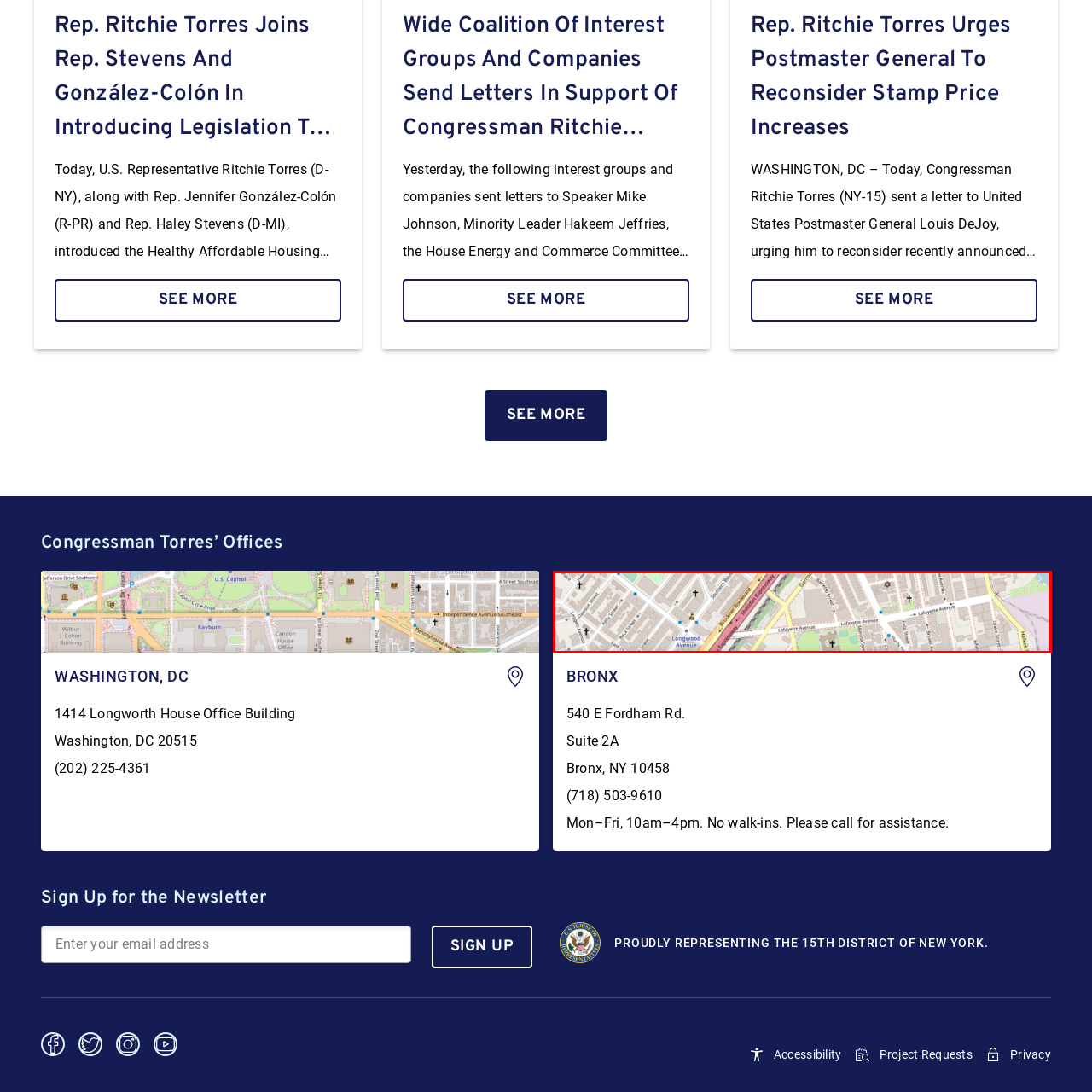Examine the segment of the image contained within the black box and respond comprehensively to the following question, based on the visual content: 
What are the operating hours of Congressman Torres' office?

The operating hours of Congressman Torres' office can be inferred from the caption, which mentions that the office operates from 10 AM to 4 PM, Monday through Friday. This information is provided to inform constituents of the available hours to visit the office.